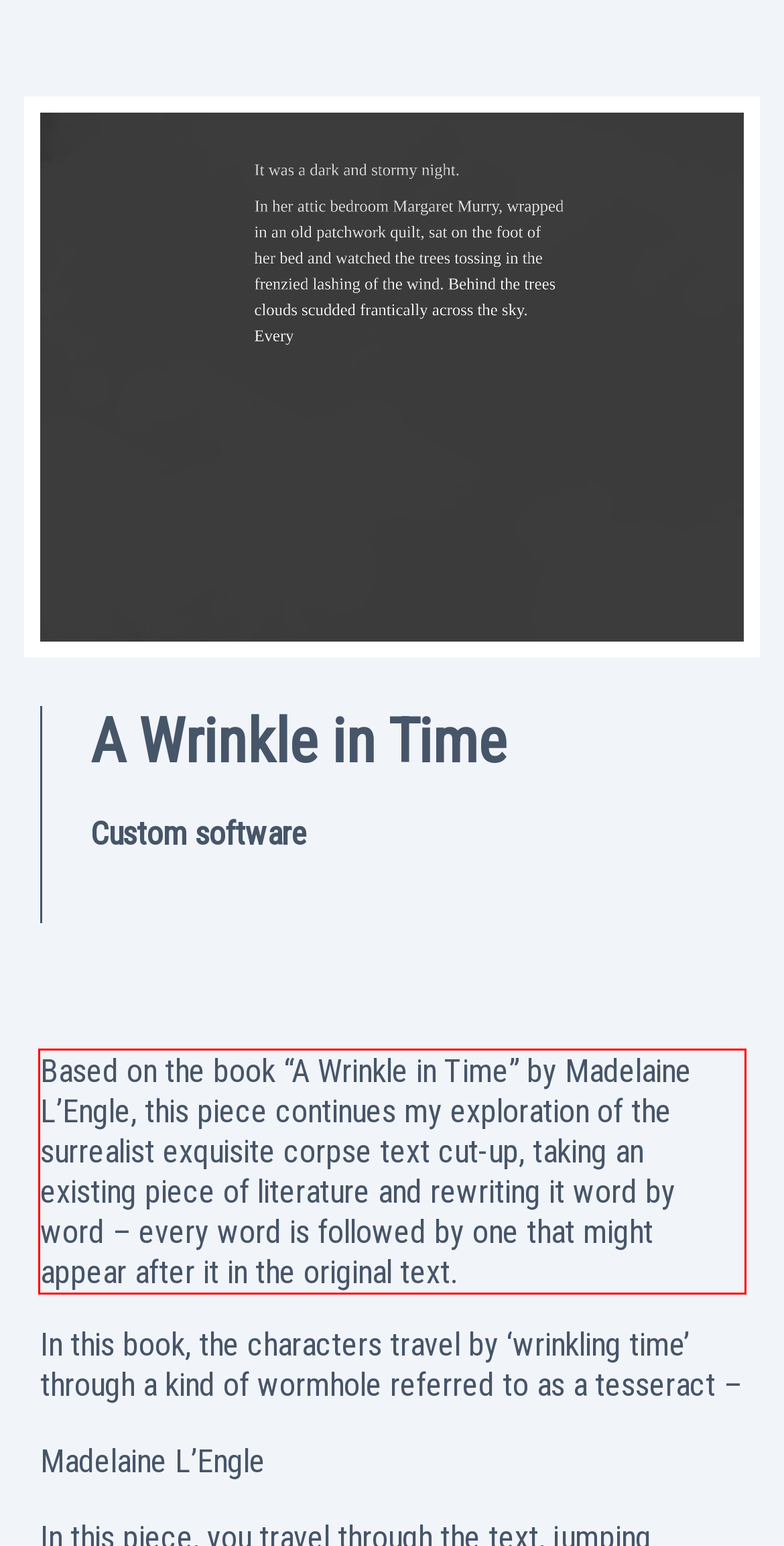You are provided with a webpage screenshot that includes a red rectangle bounding box. Extract the text content from within the bounding box using OCR.

Based on the book “A Wrinkle in Time” by Madelaine L’Engle, this piece continues my exploration of the surrealist exquisite corpse text cut-up, taking an existing piece of literature and rewriting it word by word – every word is followed by one that might appear after it in the original text.